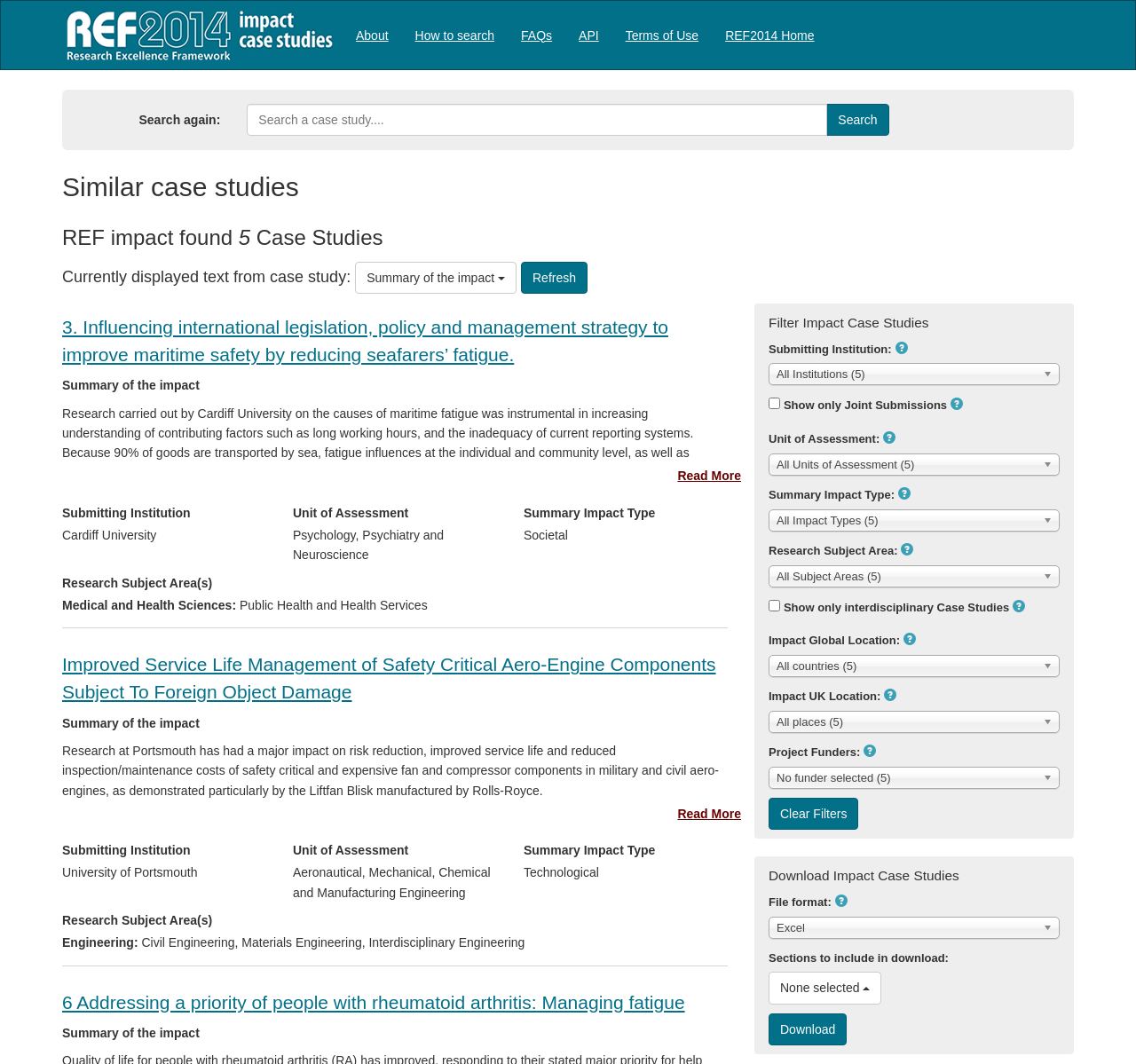Please provide the bounding box coordinates for the element that needs to be clicked to perform the following instruction: "Filter impact case studies". The coordinates should be given as four float numbers between 0 and 1, i.e., [left, top, right, bottom].

[0.677, 0.294, 0.933, 0.318]